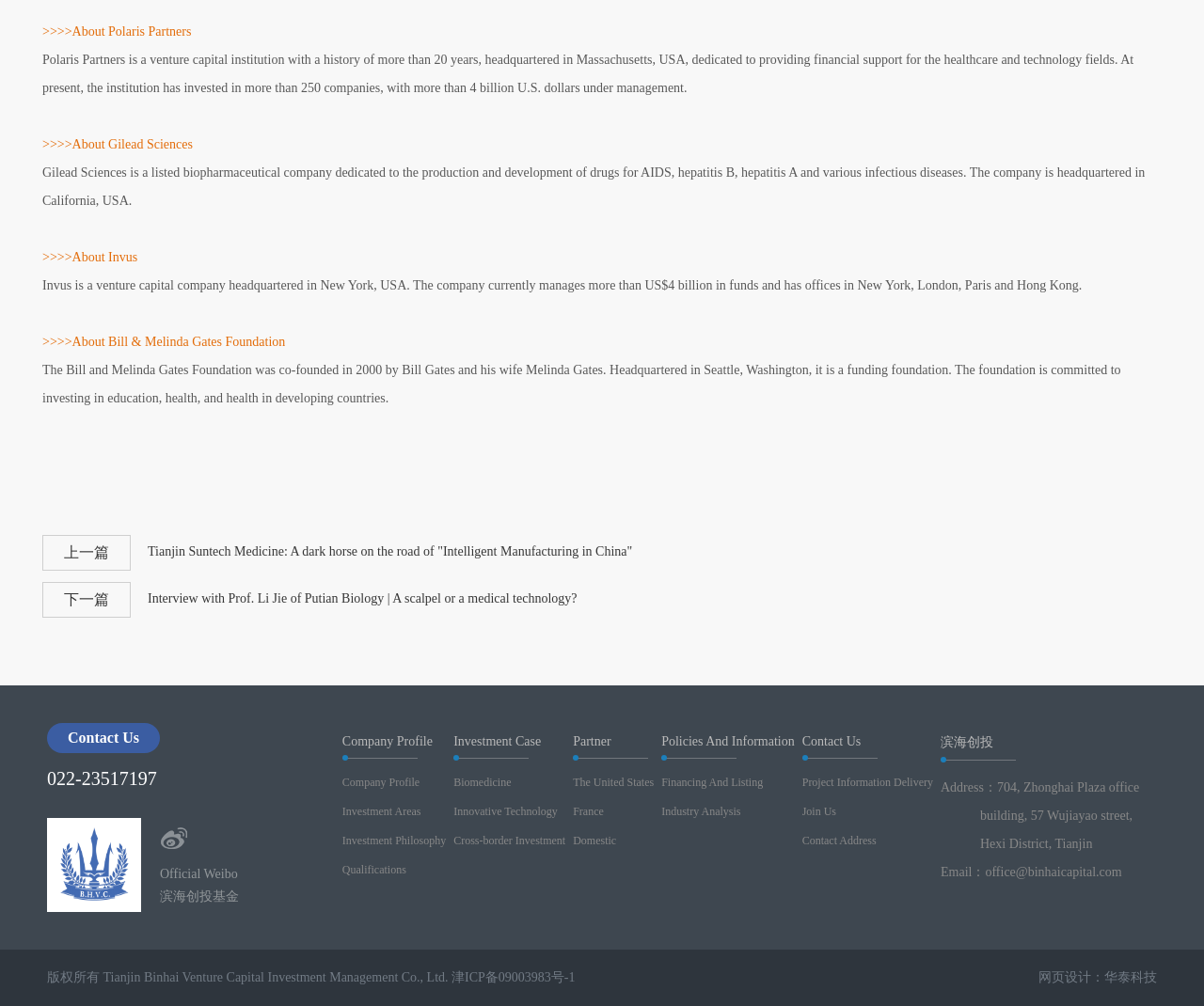Identify the bounding box coordinates for the region to click in order to carry out this instruction: "Contact Us". Provide the coordinates using four float numbers between 0 and 1, formatted as [left, top, right, bottom].

[0.056, 0.725, 0.116, 0.741]